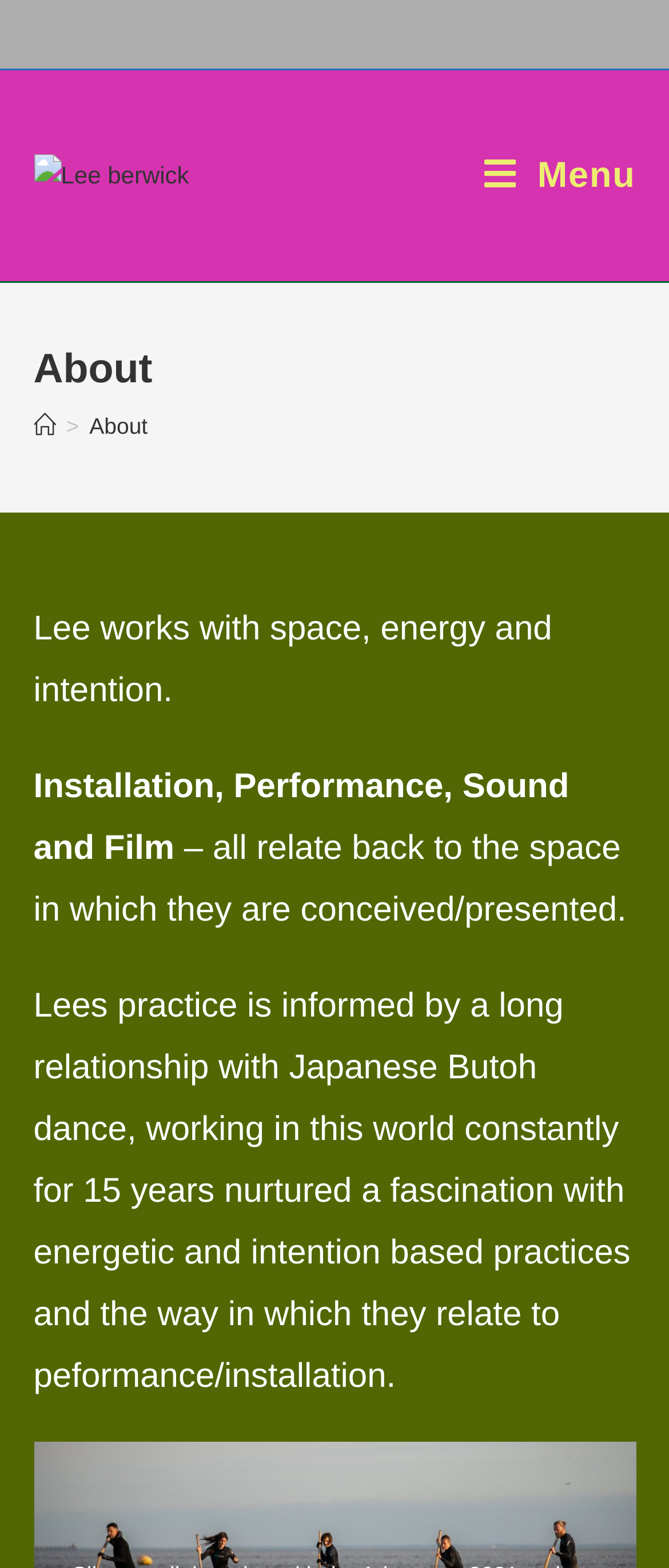Analyze and describe the webpage in a detailed narrative.

The webpage is about Lee Berwick, an artist who works with space, energy, and intention. At the top left of the page, there is a logo or image of Lee Berwick, accompanied by a link with the same name. On the top right, there is a "Mobile Menu" link.

Below the top section, there is a header area that spans the entire width of the page. It contains a heading that reads "About", followed by a breadcrumbs navigation section that shows the path "Home > About". 

Below the header, there are three paragraphs of text that describe Lee Berwick's practice. The first paragraph explains that Lee's work relates to the space in which it is conceived and presented. The second paragraph lists the various mediums Lee works with, including installation, performance, sound, and film. The third and longest paragraph provides more details about Lee's background and how their practice is informed by their experience with Japanese Butoh dance.

There are no other images on the page besides the logo or image of Lee Berwick at the top left. The overall content of the page is focused on providing an introduction to Lee Berwick's artistic practice.